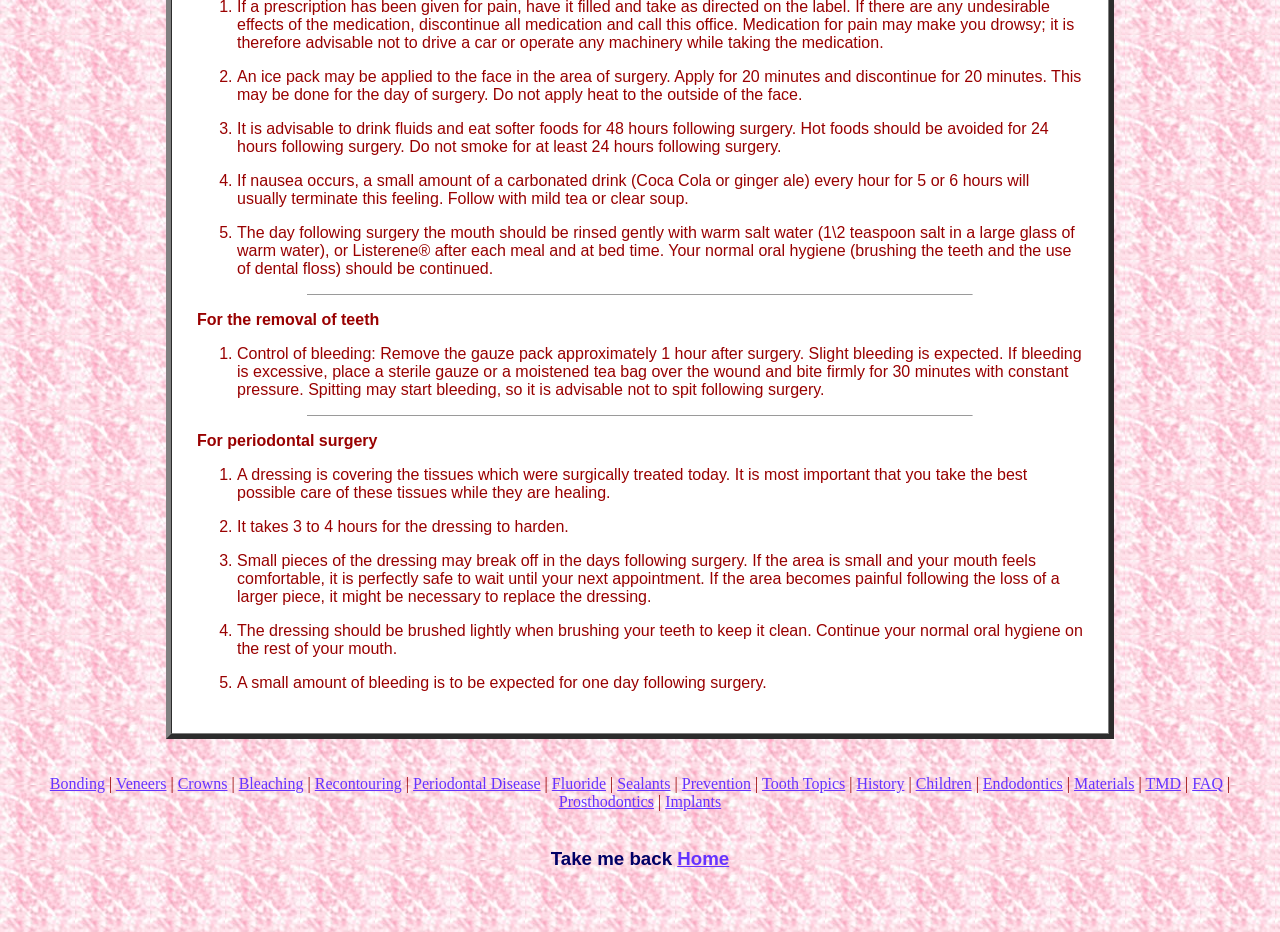Identify the bounding box of the UI component described as: "FAQ".

[0.931, 0.832, 0.955, 0.85]